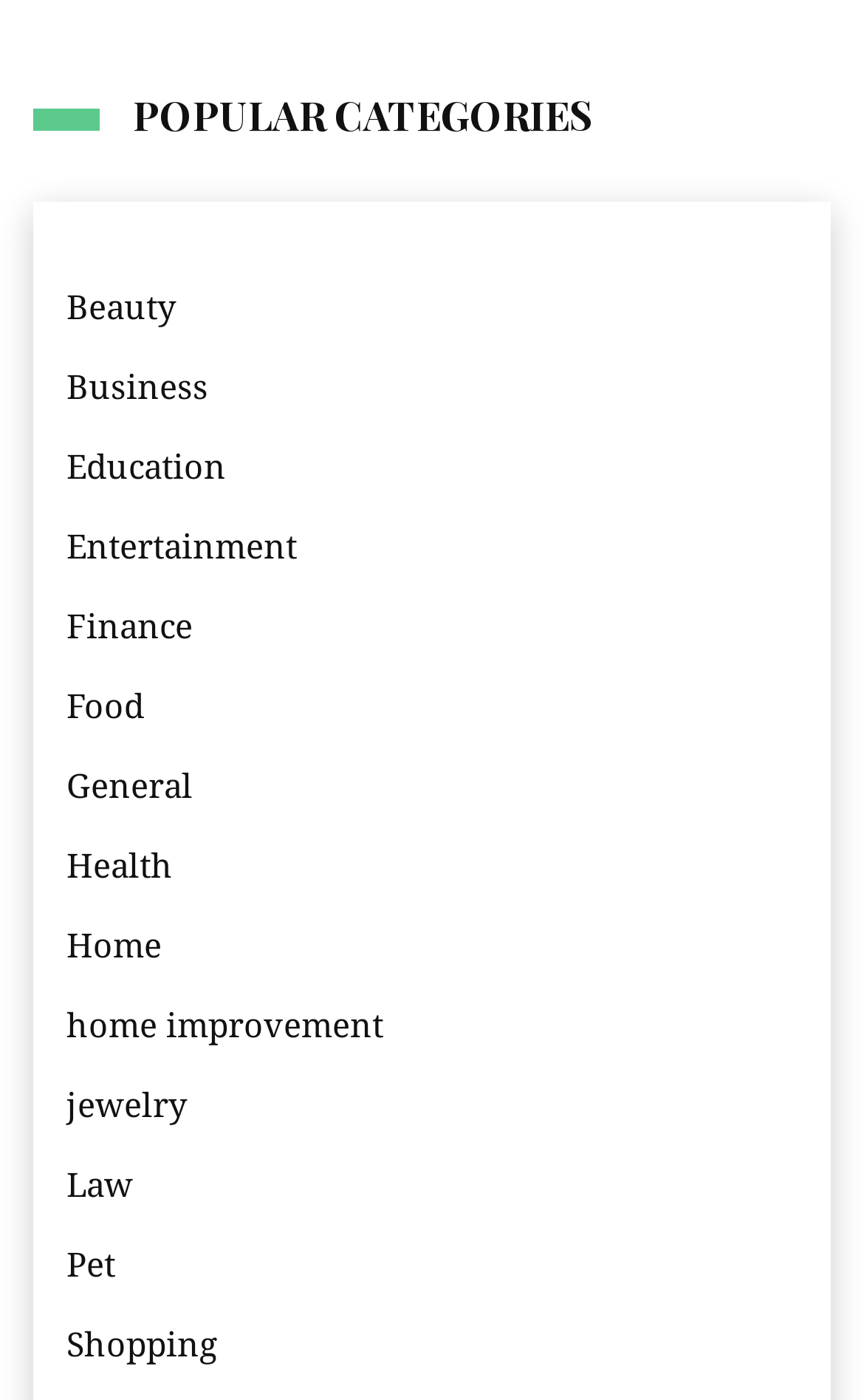Determine the bounding box coordinates for the clickable element required to fulfill the instruction: "Visit Pet care page". Provide the coordinates as four float numbers between 0 and 1, i.e., [left, top, right, bottom].

[0.077, 0.883, 0.133, 0.924]